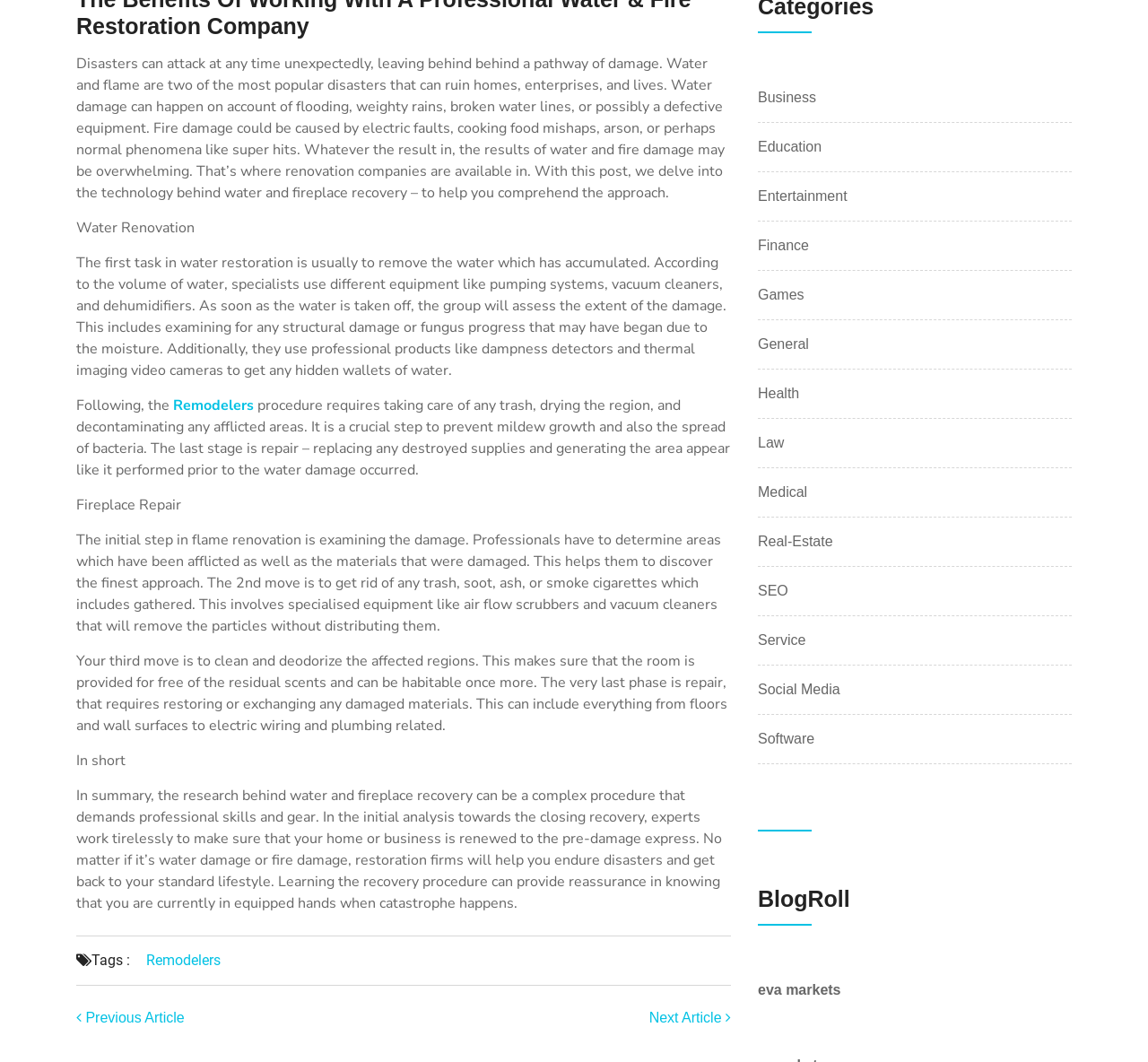Based on the element description, predict the bounding box coordinates (top-left x, top-left y, bottom-right x, bottom-right y) for the UI element in the screenshot: name="sel_id1" placeholder="First and Last Name:"

None